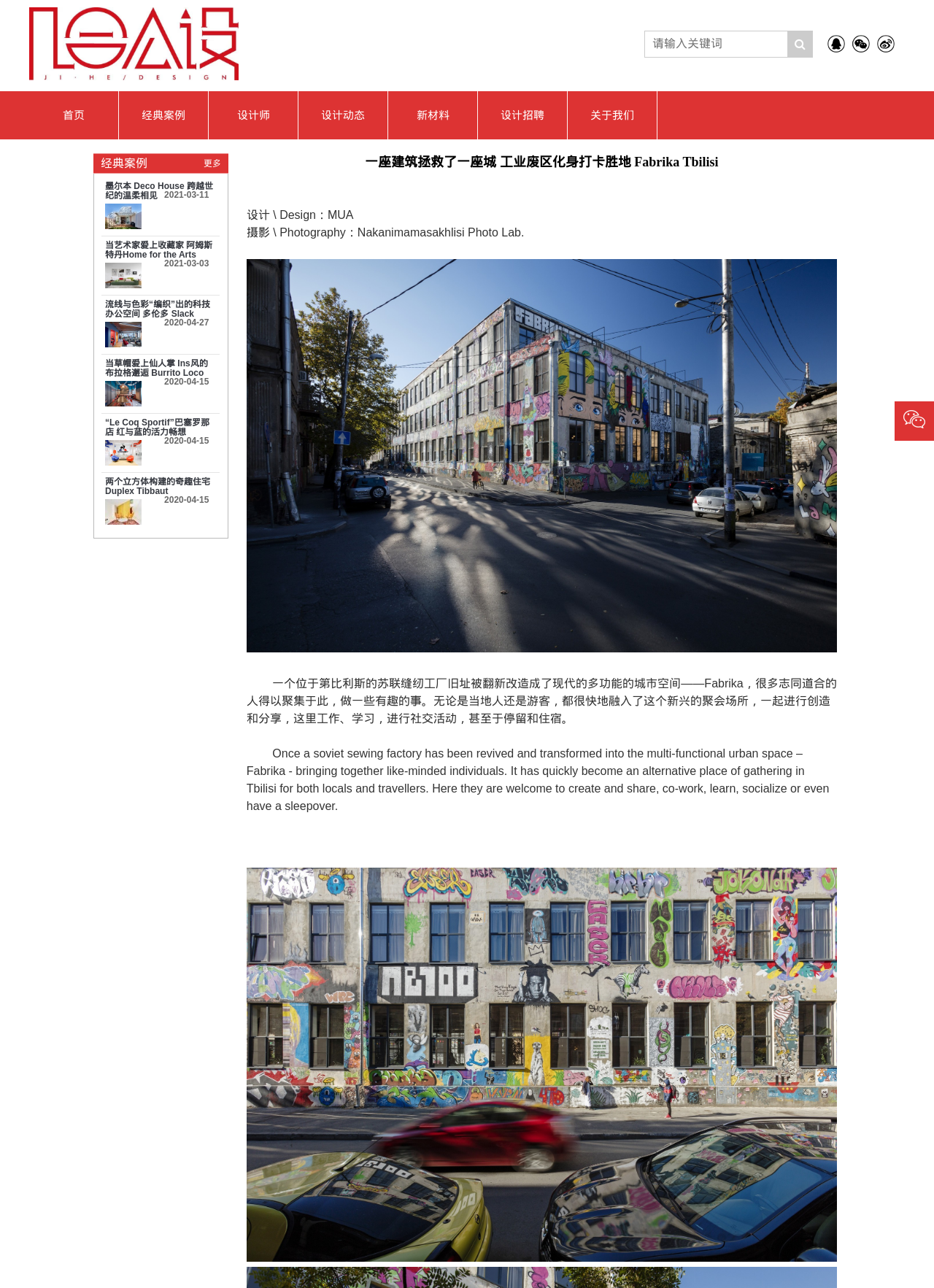Can you determine the bounding box coordinates of the area that needs to be clicked to fulfill the following instruction: "read about Fabrika Tbilisi"?

[0.391, 0.12, 0.769, 0.131]